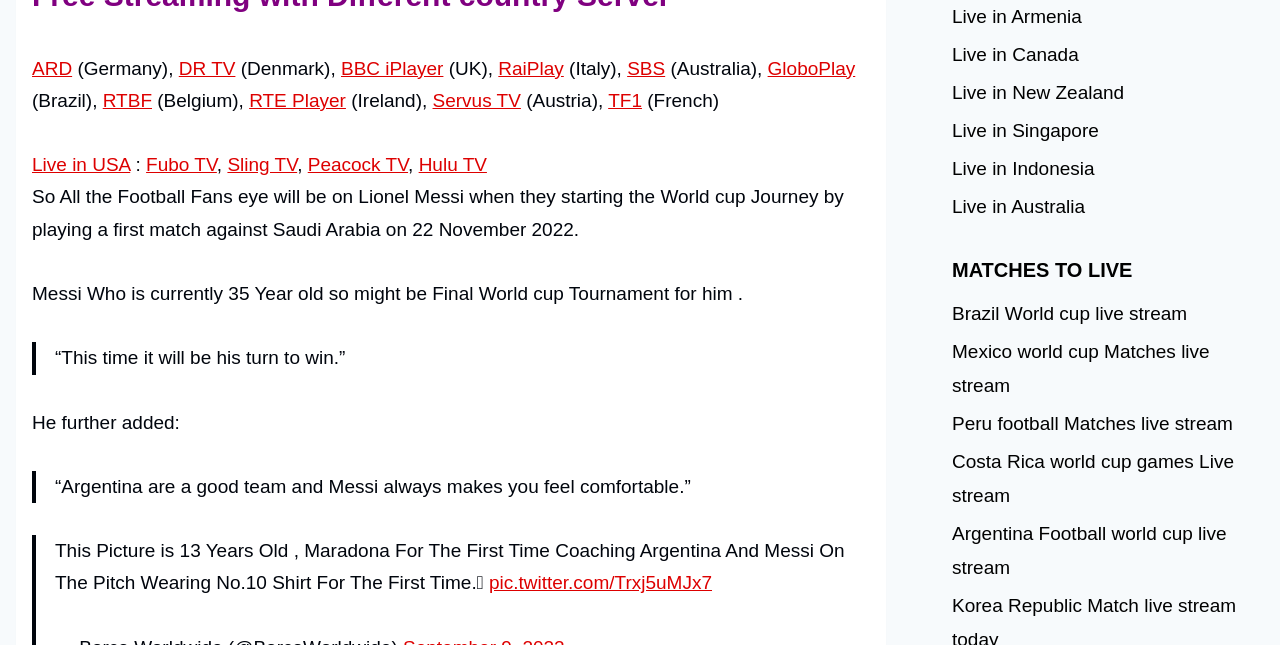Please identify the coordinates of the bounding box that should be clicked to fulfill this instruction: "Click on the link to watch Live in Canada".

[0.744, 0.056, 0.988, 0.115]